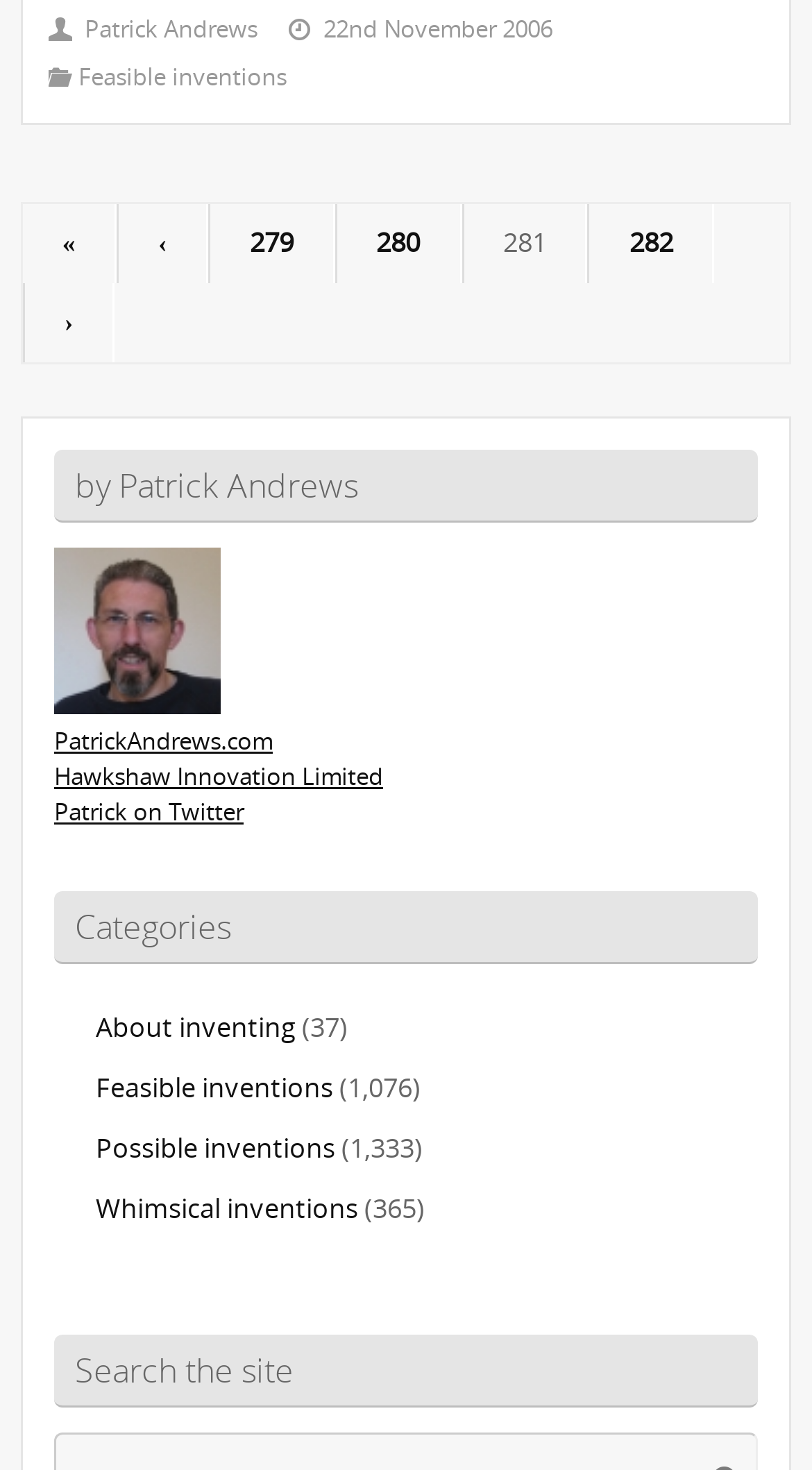Using the provided description: "PatrickAndrews.com", find the bounding box coordinates of the corresponding UI element. The output should be four float numbers between 0 and 1, in the format [left, top, right, bottom].

[0.067, 0.493, 0.336, 0.514]